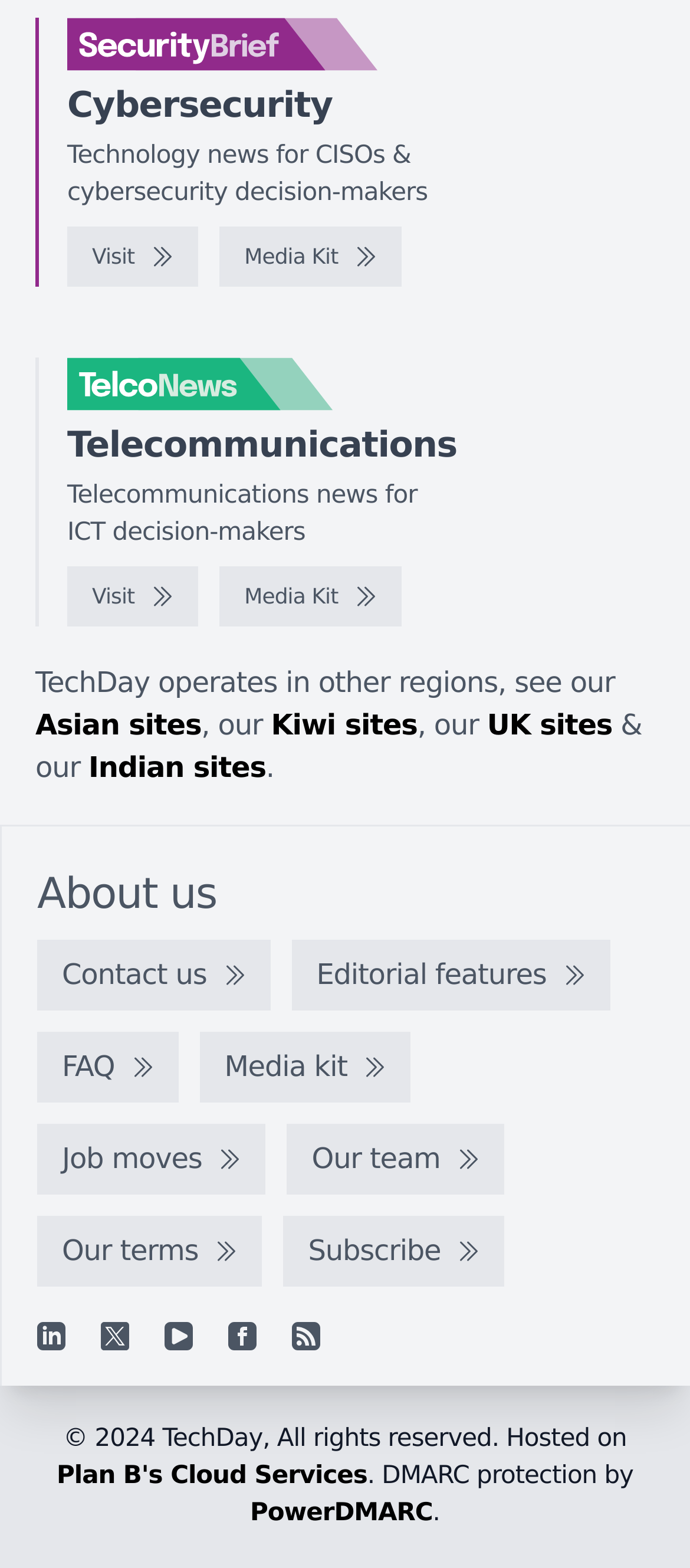Determine the bounding box coordinates of the region I should click to achieve the following instruction: "Contact us". Ensure the bounding box coordinates are four float numbers between 0 and 1, i.e., [left, top, right, bottom].

[0.054, 0.6, 0.392, 0.645]